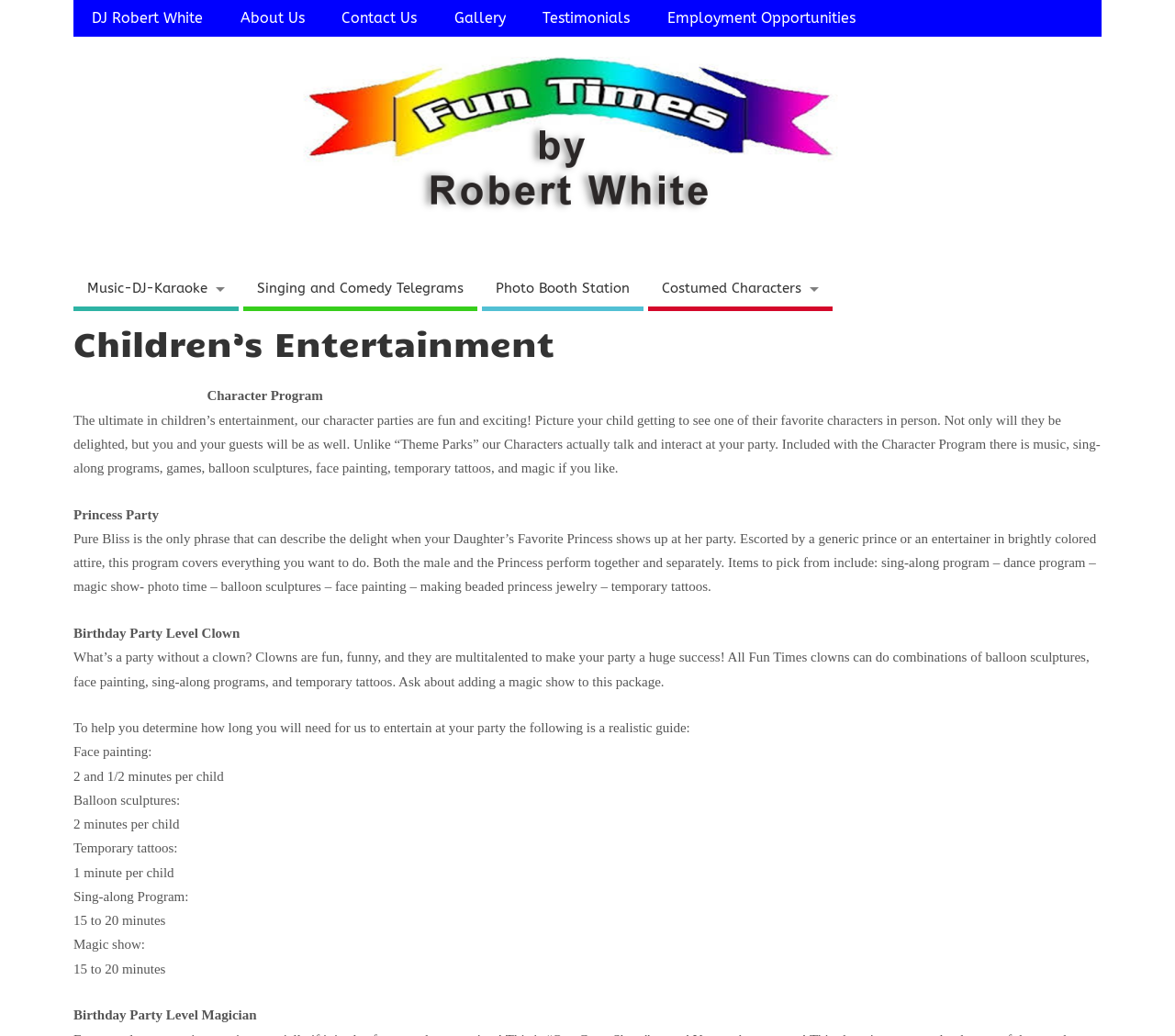Identify the bounding box coordinates for the region to click in order to carry out this instruction: "Click DJ Robert White link". Provide the coordinates using four float numbers between 0 and 1, formatted as [left, top, right, bottom].

[0.062, 0.0, 0.189, 0.036]